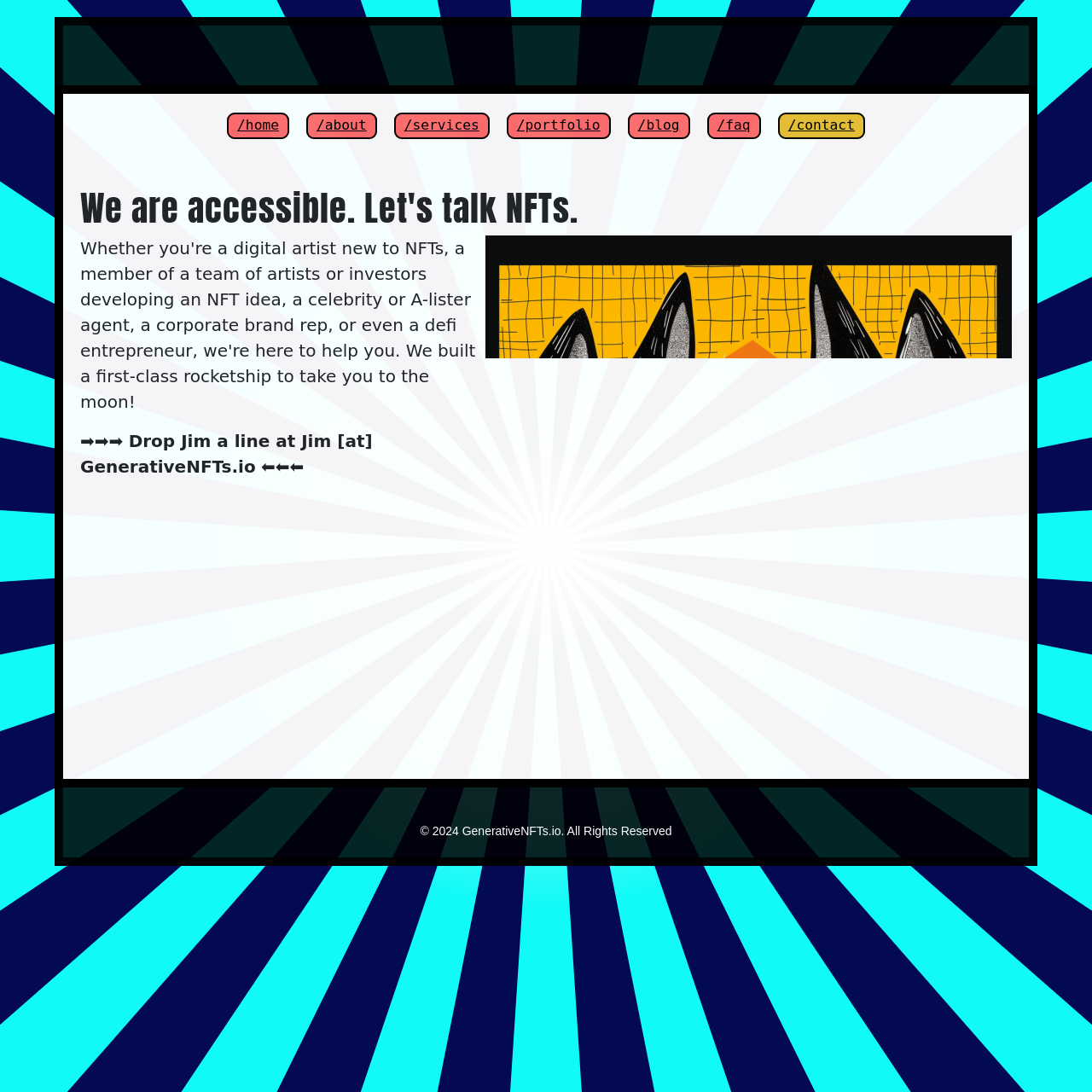What is the image description?
Kindly offer a detailed explanation using the data available in the image.

I found an image element with a bounding box of [0.445, 0.216, 0.927, 0.698] and its description is 'cool pic'.